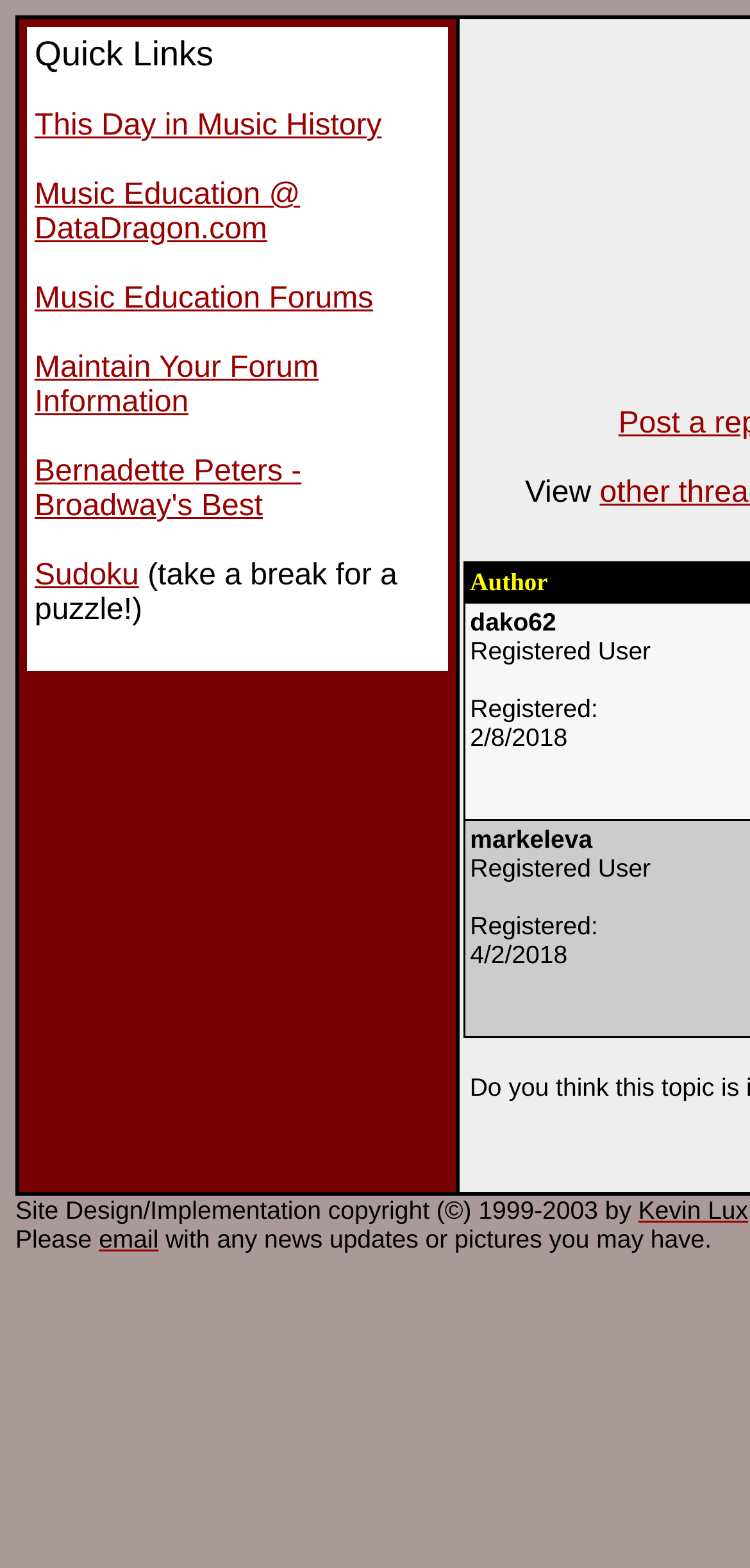Please determine the bounding box coordinates of the element to click in order to execute the following instruction: "Maintain your forum information". The coordinates should be four float numbers between 0 and 1, specified as [left, top, right, bottom].

[0.046, 0.224, 0.425, 0.267]